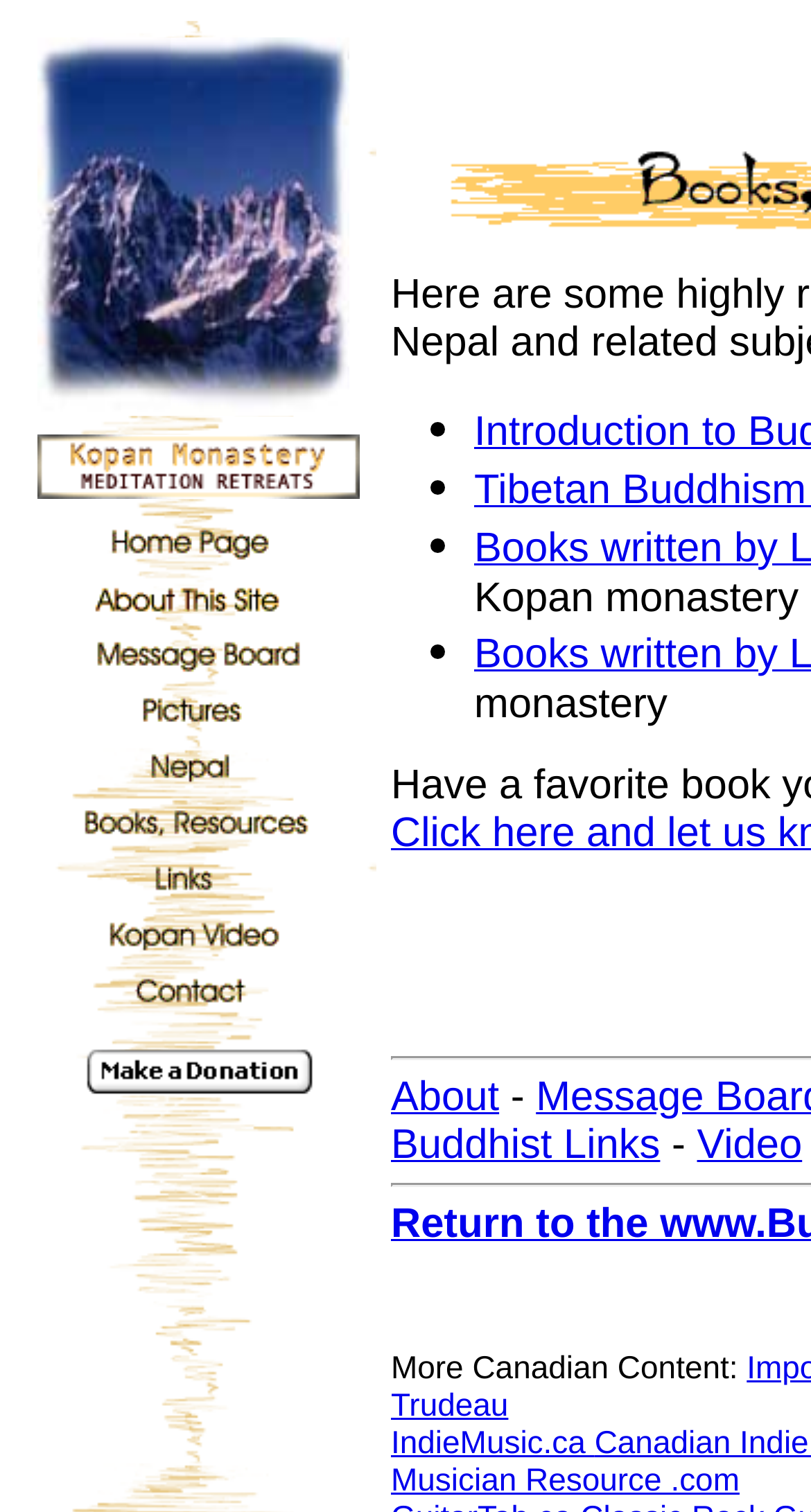Find the bounding box coordinates for the HTML element described as: "click here for our form". The coordinates should consist of four float values between 0 and 1, i.e., [left, top, right, bottom].

None